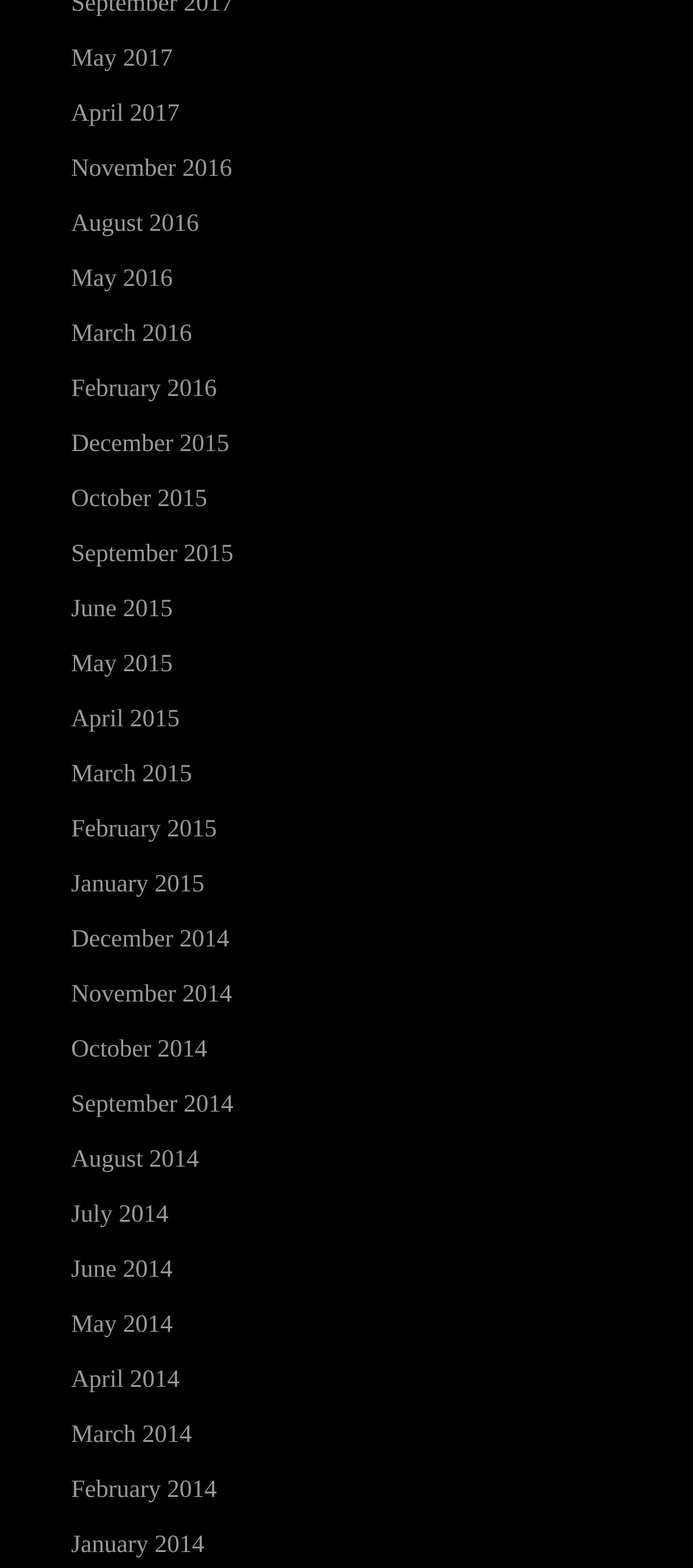Determine the bounding box coordinates of the region I should click to achieve the following instruction: "view April 2015". Ensure the bounding box coordinates are four float numbers between 0 and 1, i.e., [left, top, right, bottom].

[0.103, 0.451, 0.259, 0.468]